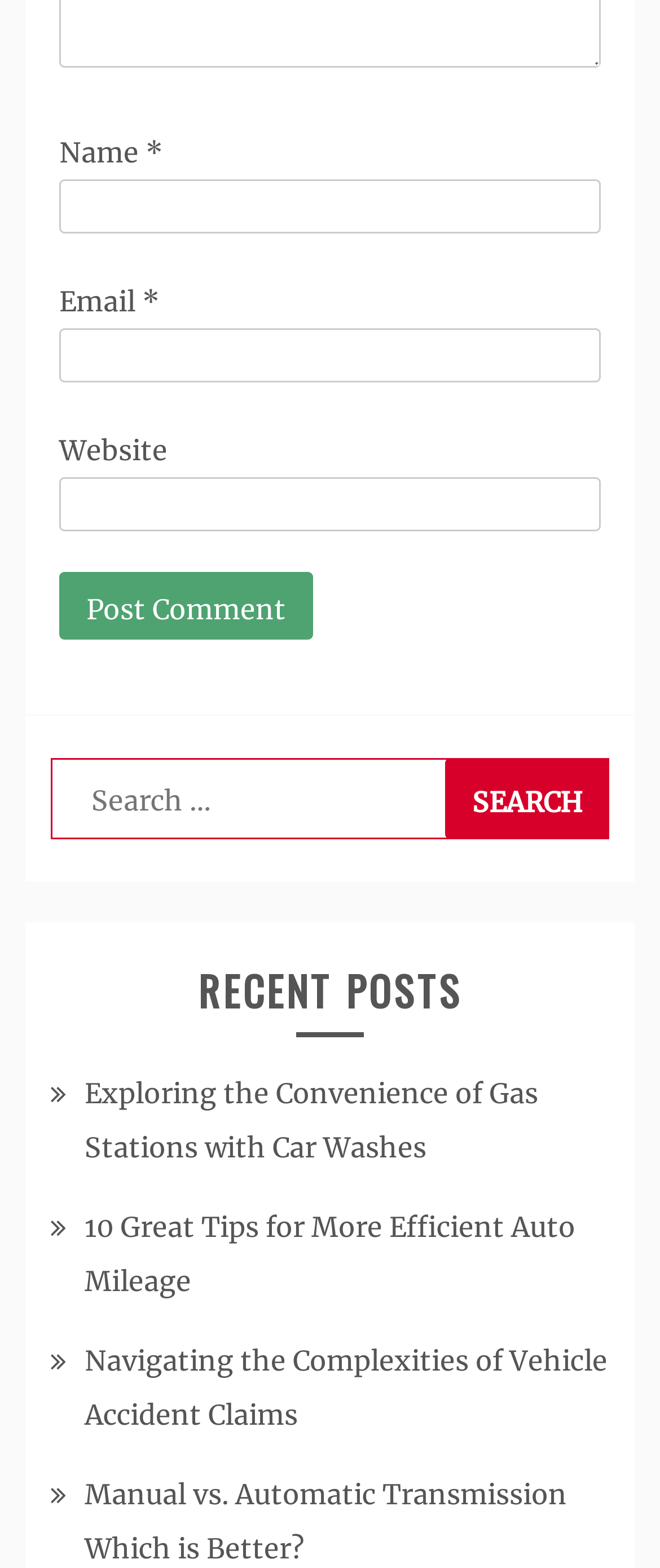Is the 'Website' field required?
By examining the image, provide a one-word or phrase answer.

No